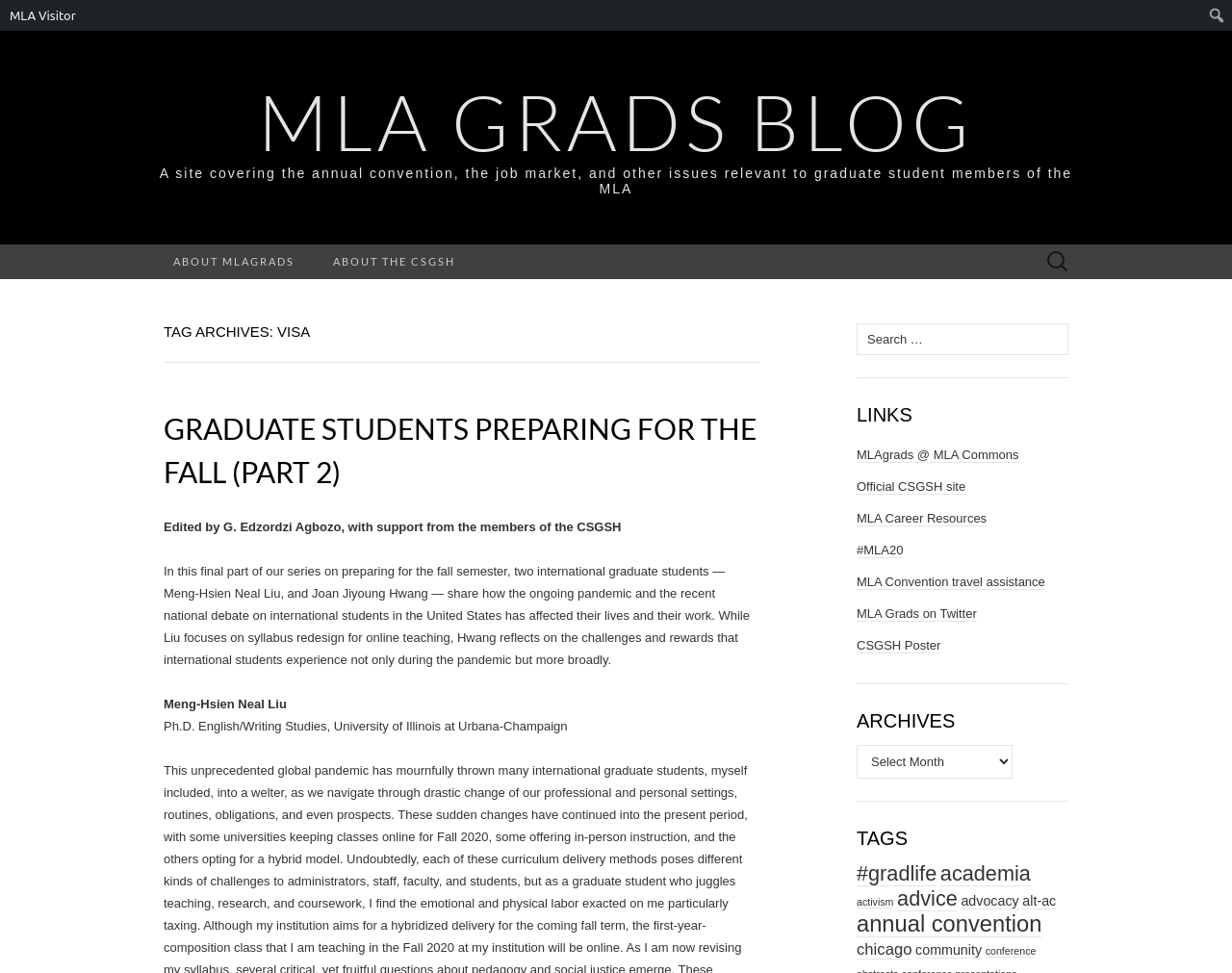What is the text of the first link on the webpage?
Based on the image, give a concise answer in the form of a single word or short phrase.

MLA GRADS BLOG